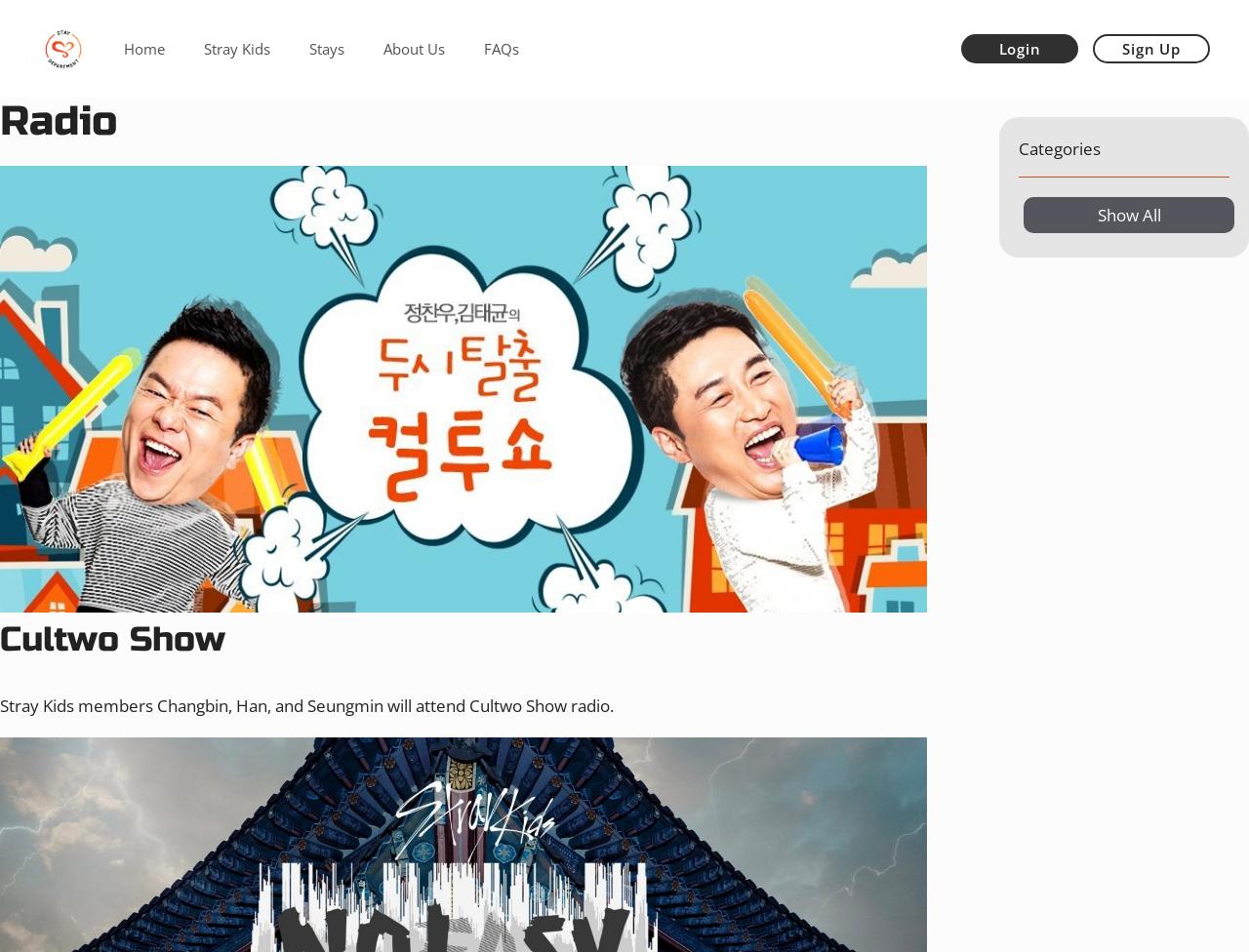What is the purpose of the 'Show All' button?
Can you offer a detailed and complete answer to this question?

I found the 'Show All' button next to the 'Categories' heading, which suggests that it is used to display all categories.